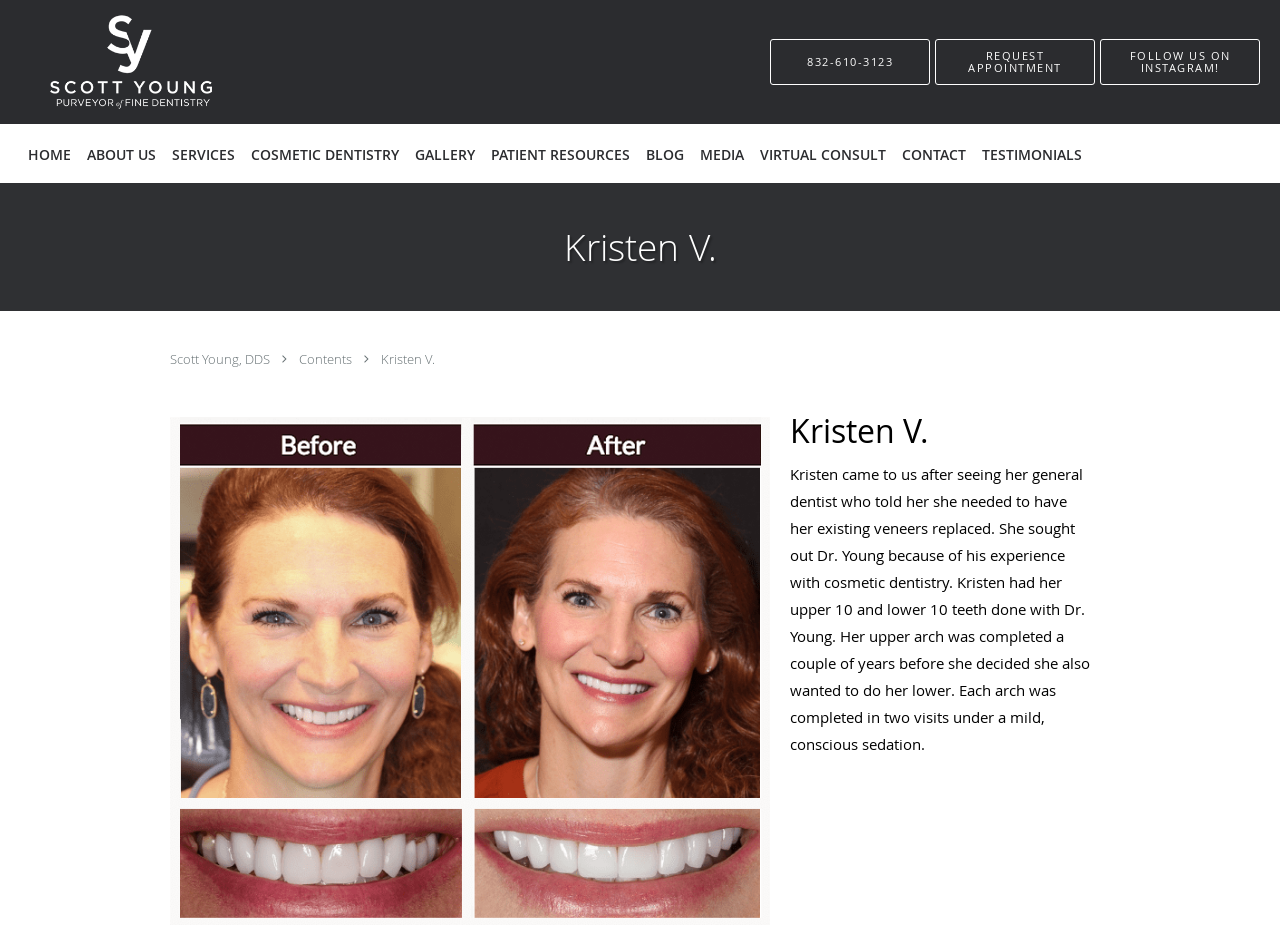Using the information shown in the image, answer the question with as much detail as possible: How many teeth did Kristen have done with Dr. Young?

I found this information by reading the text about Kristen's experience with Dr. Young, which mentions that she had her upper 10 and lower 10 teeth done.